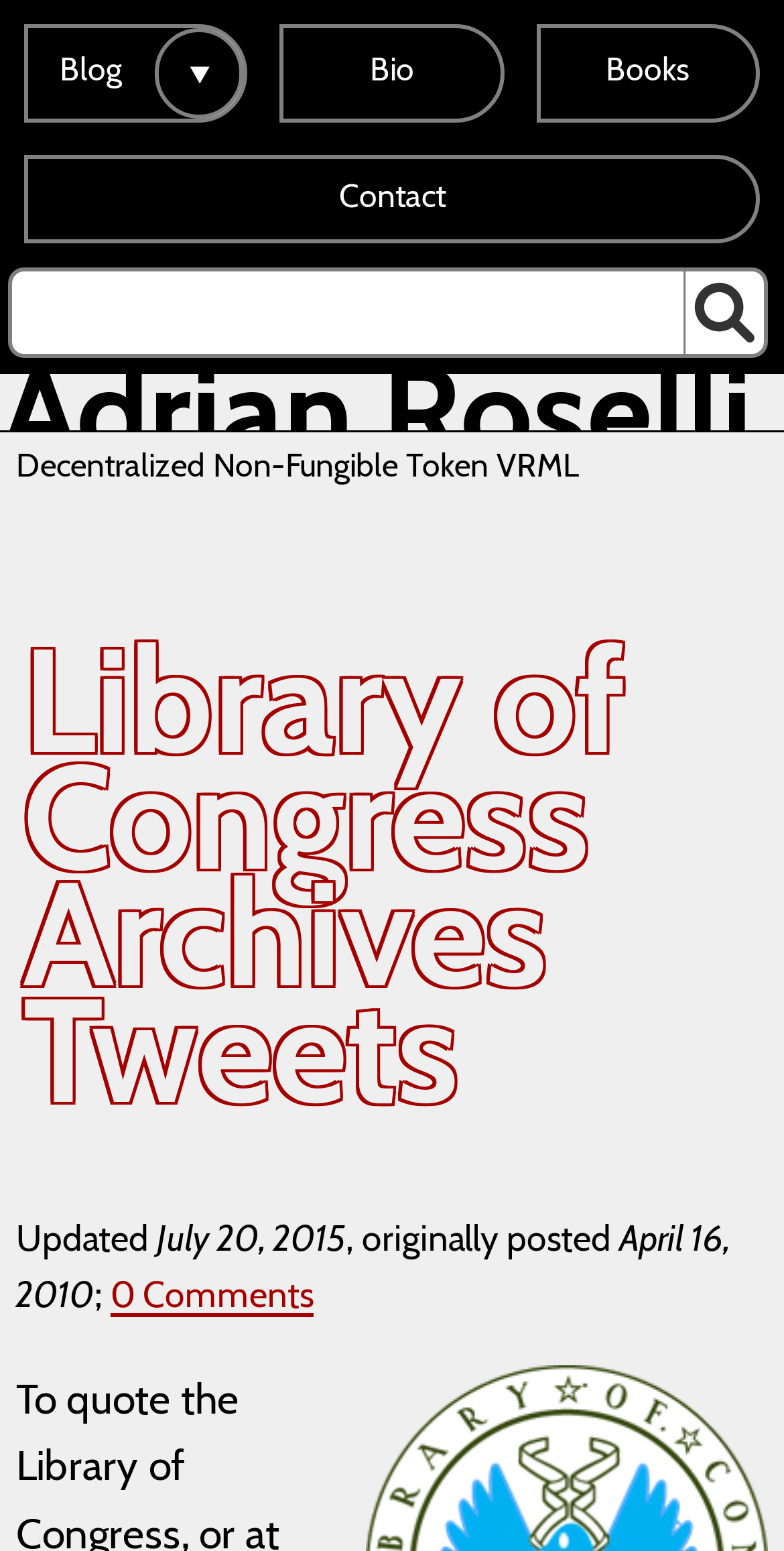How many comments are there for this post? Examine the screenshot and reply using just one word or a brief phrase.

0